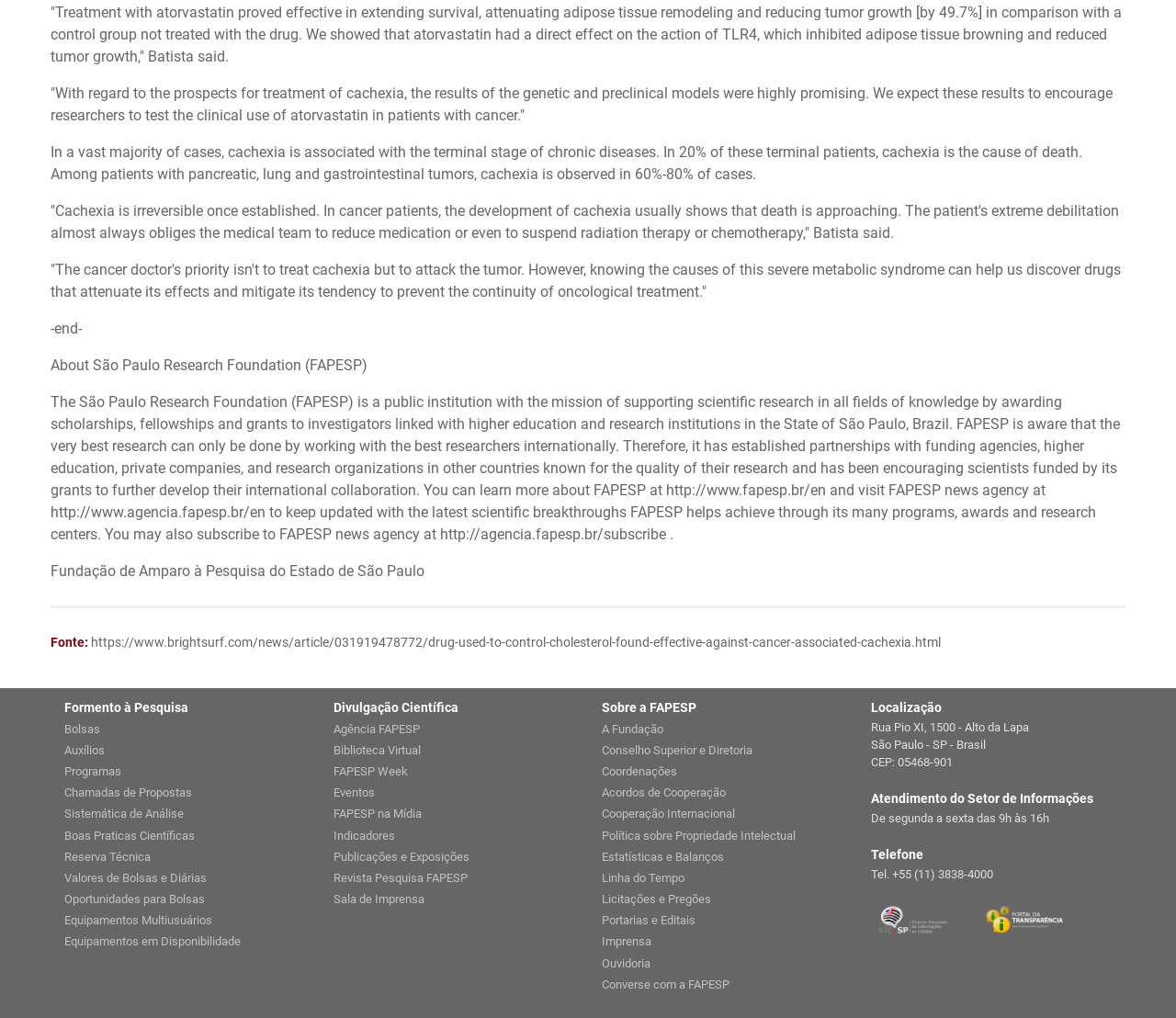Pinpoint the bounding box coordinates of the element to be clicked to execute the instruction: "Subscribe to FAPESP news agency".

[0.043, 0.386, 0.952, 0.533]